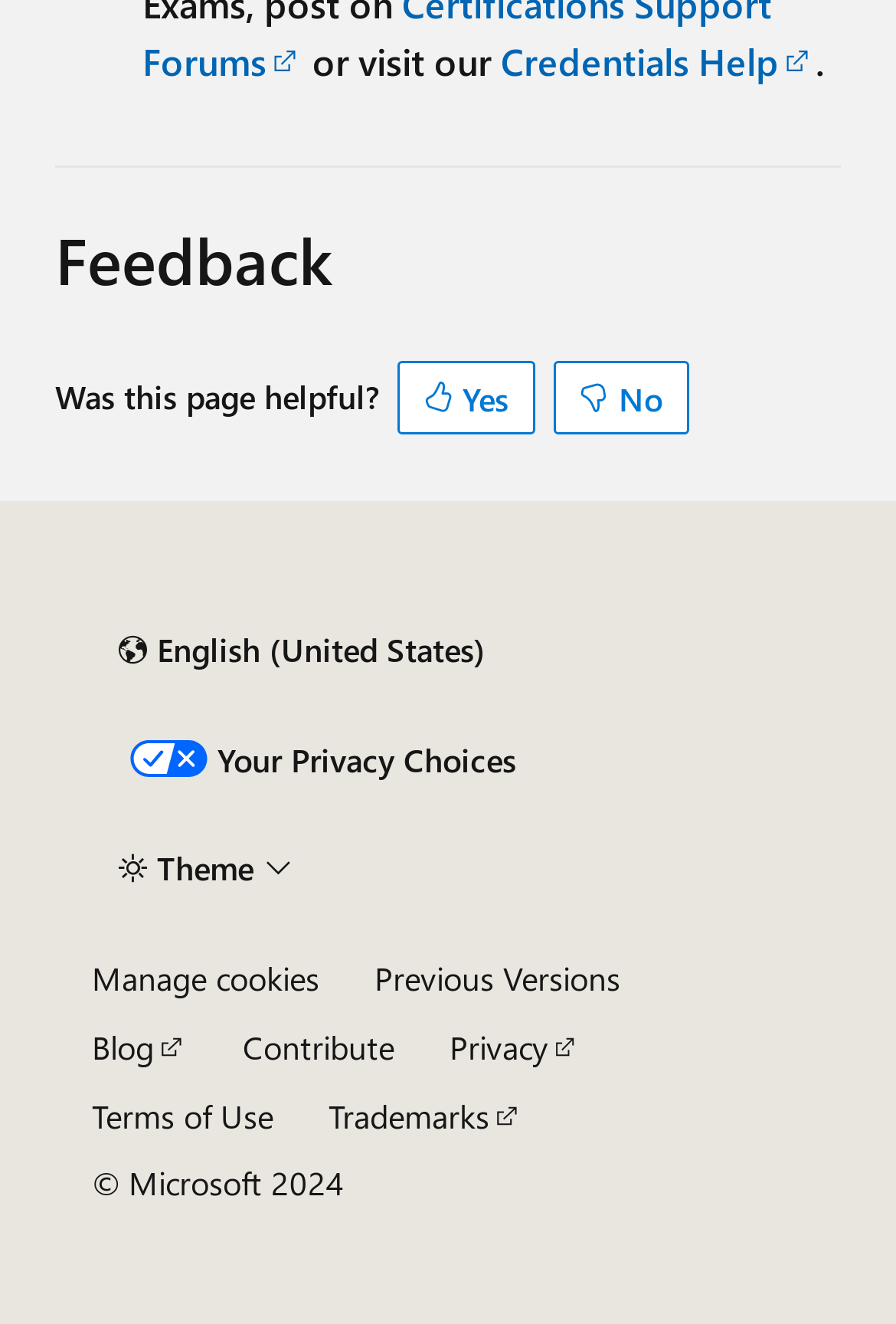Please find the bounding box coordinates of the clickable region needed to complete the following instruction: "Fill out the EDD Assistance Form". The bounding box coordinates must consist of four float numbers between 0 and 1, i.e., [left, top, right, bottom].

None